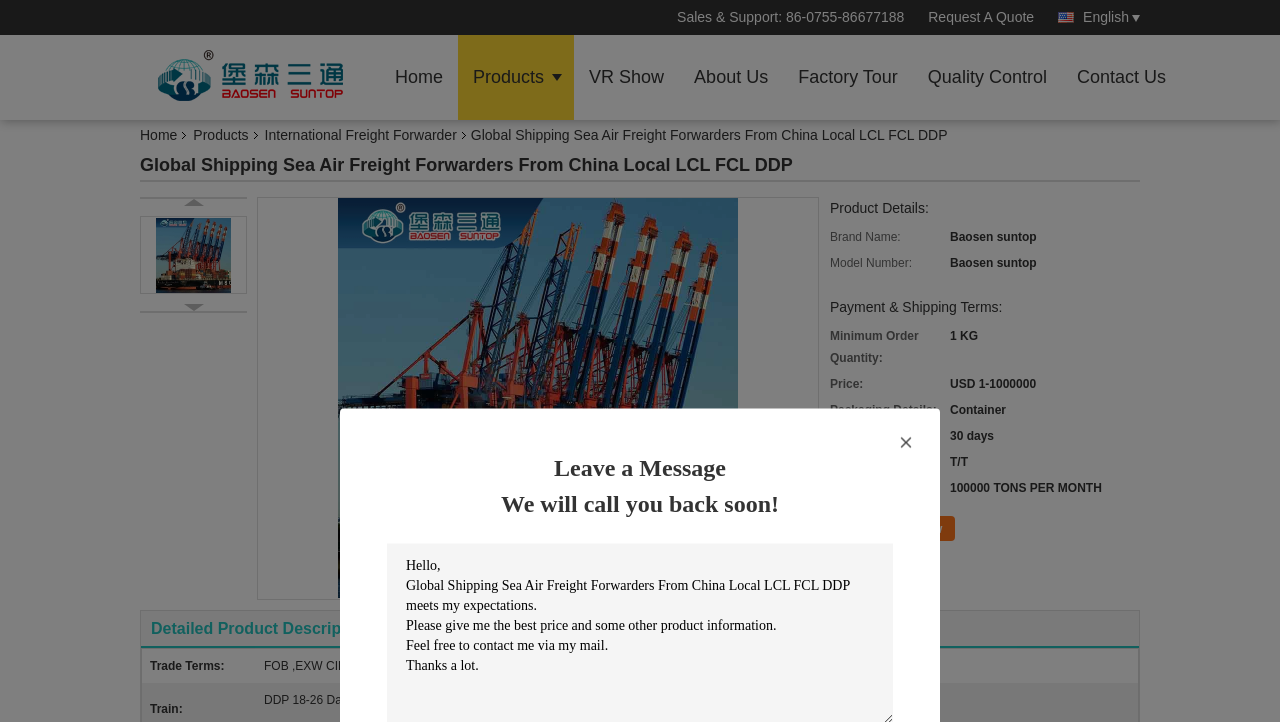Determine the bounding box coordinates of the region to click in order to accomplish the following instruction: "Click the 'Request A Quote' button". Provide the coordinates as four float numbers between 0 and 1, specifically [left, top, right, bottom].

[0.725, 0.0, 0.808, 0.048]